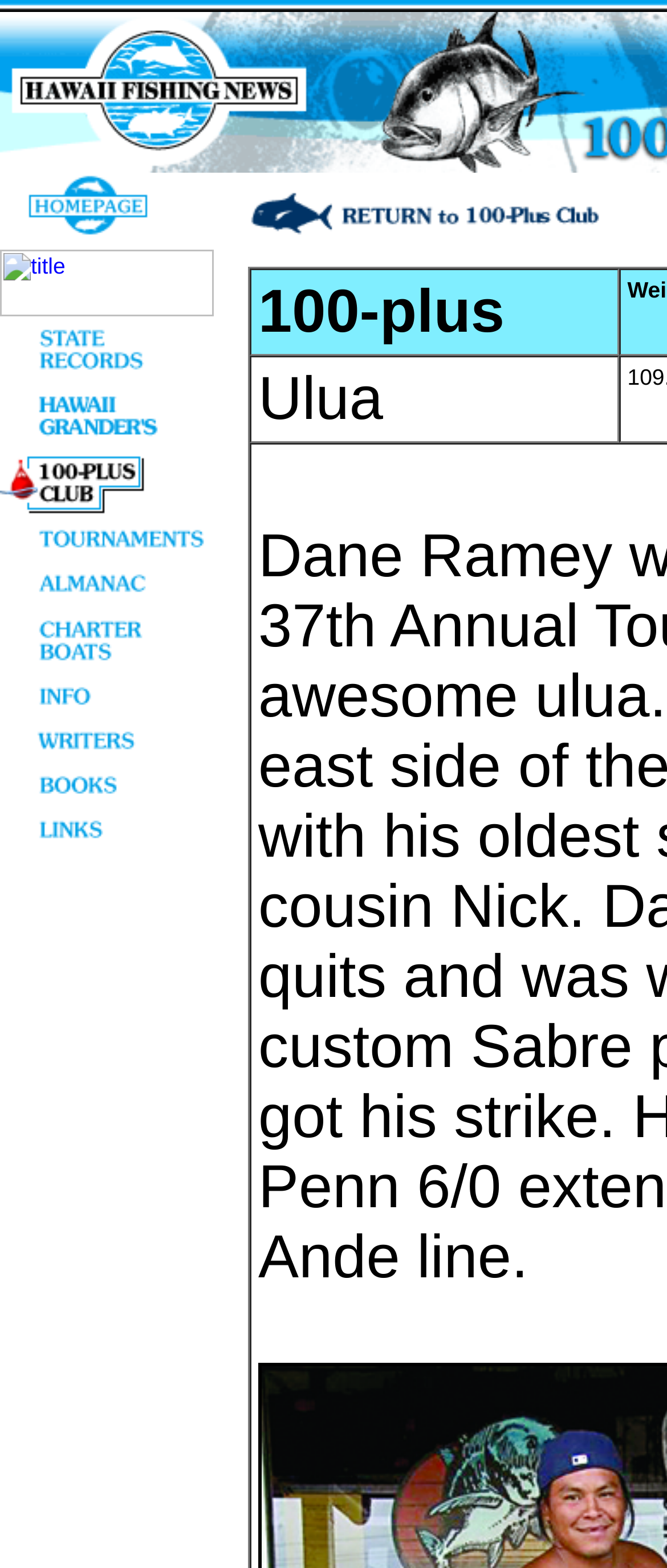Create a detailed narrative of the webpage’s visual and textual elements.

The webpage is about the "100-Plus Club Details". At the top left corner, there is a navigation menu consisting of 11 links, each accompanied by an image. The links are arranged vertically, with "home" at the top, followed by "title", "staterecords", "grander", "100-plus club", "tournaments", "almanac", "charterboats", "info", "writers", and "links" at the bottom. 

To the right of the navigation menu, there is a large section that takes up most of the page. It contains a grid with two rows of cells. The first cell in the first row is labeled "100-plus", and the second cell is labeled "Ulua".